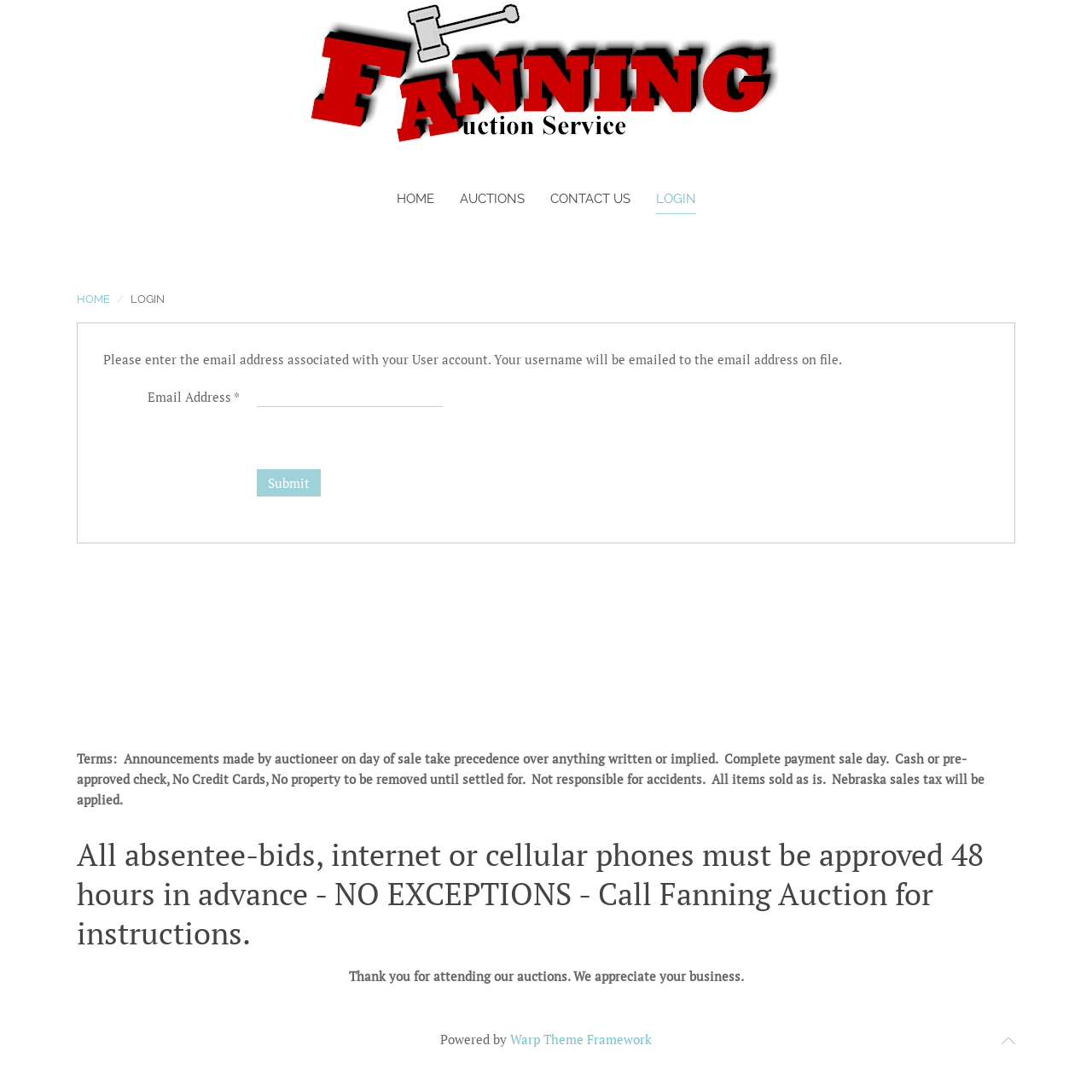Please determine the bounding box coordinates, formatted as (top-left x, top-left y, bottom-right x, bottom-right y), with all values as floating point numbers between 0 and 1. Identify the bounding box of the region described as: Warp Theme Framework

[0.467, 0.944, 0.597, 0.959]